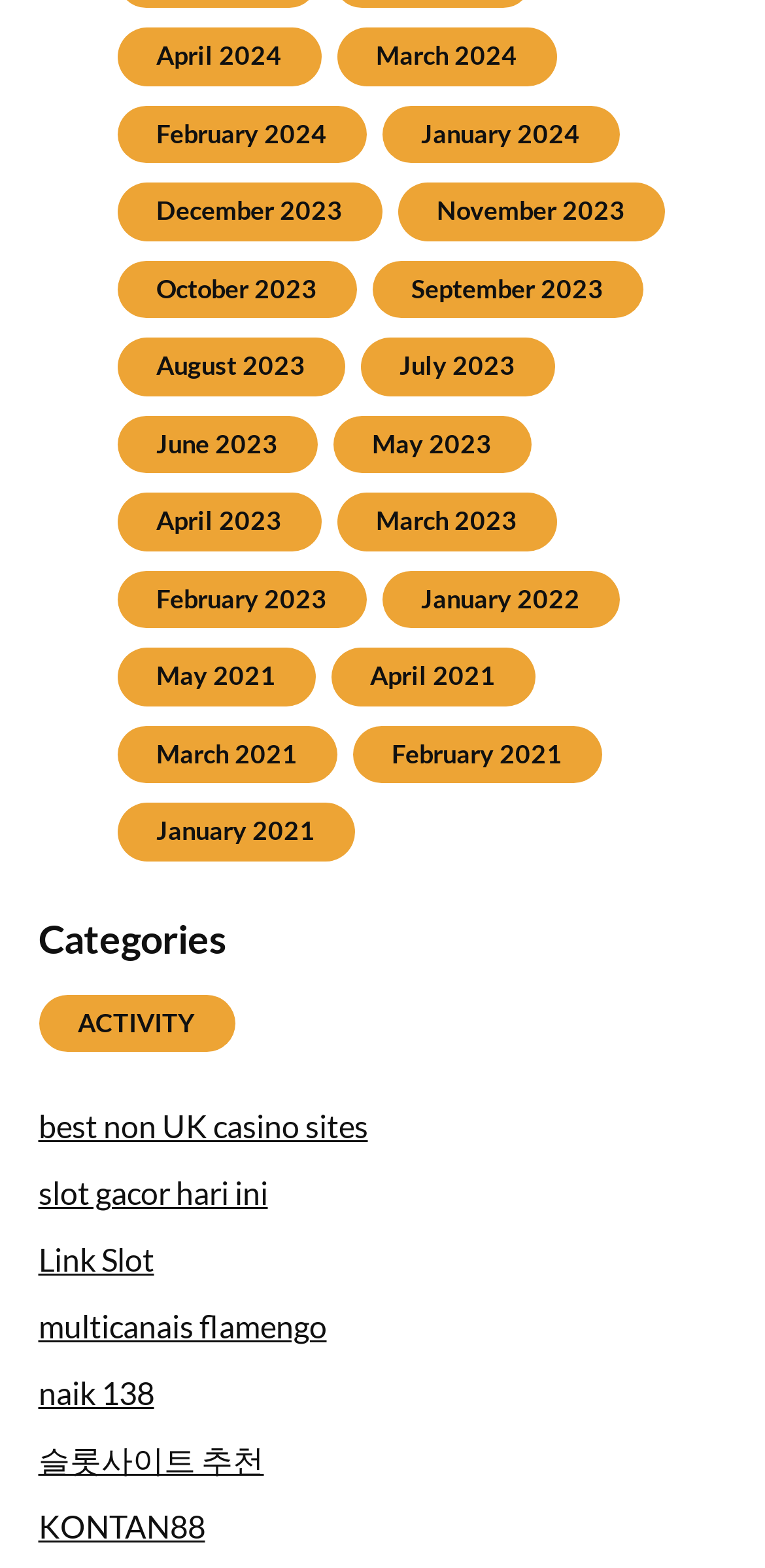Given the description "Close GDPR Cookie Banner", provide the bounding box coordinates of the corresponding UI element.

None